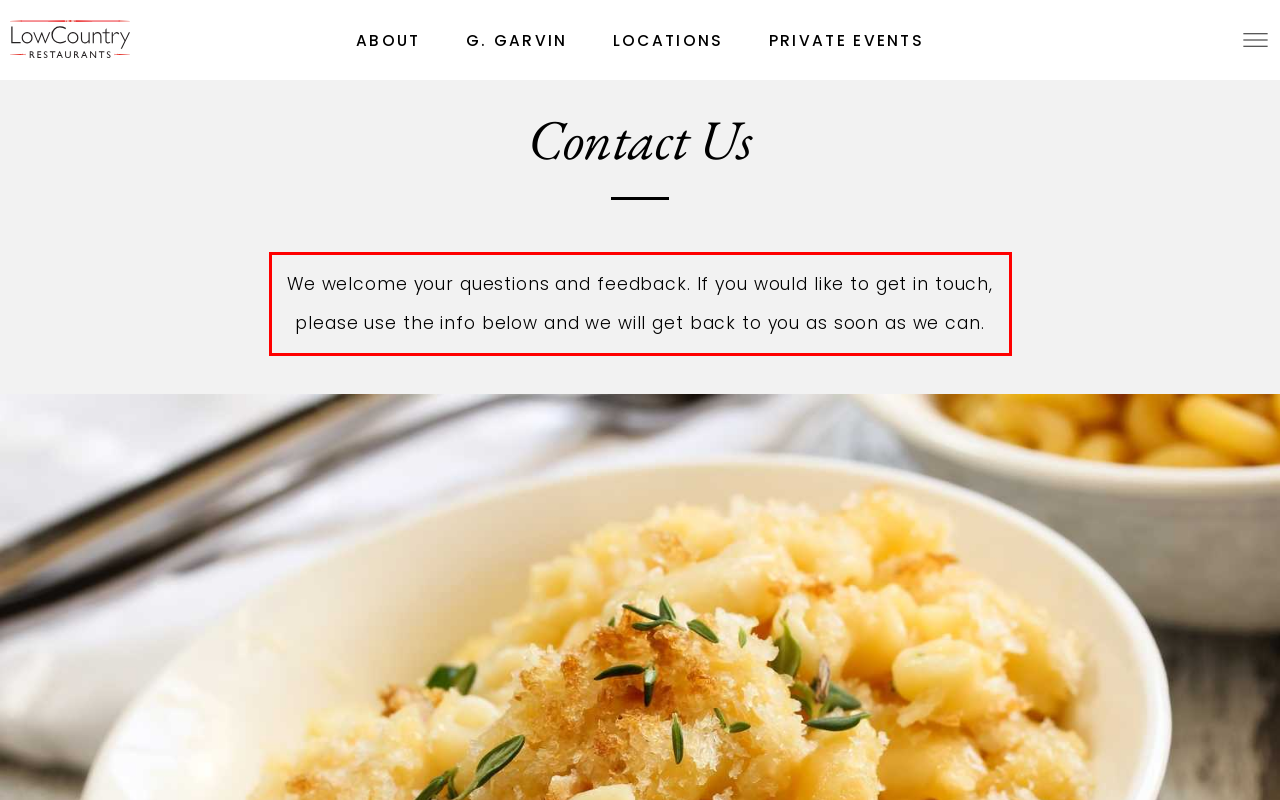Look at the provided screenshot of the webpage and perform OCR on the text within the red bounding box.

We welcome your questions and feedback. If you would like to get in touch, please use the info below and we will get back to you as soon as we can.